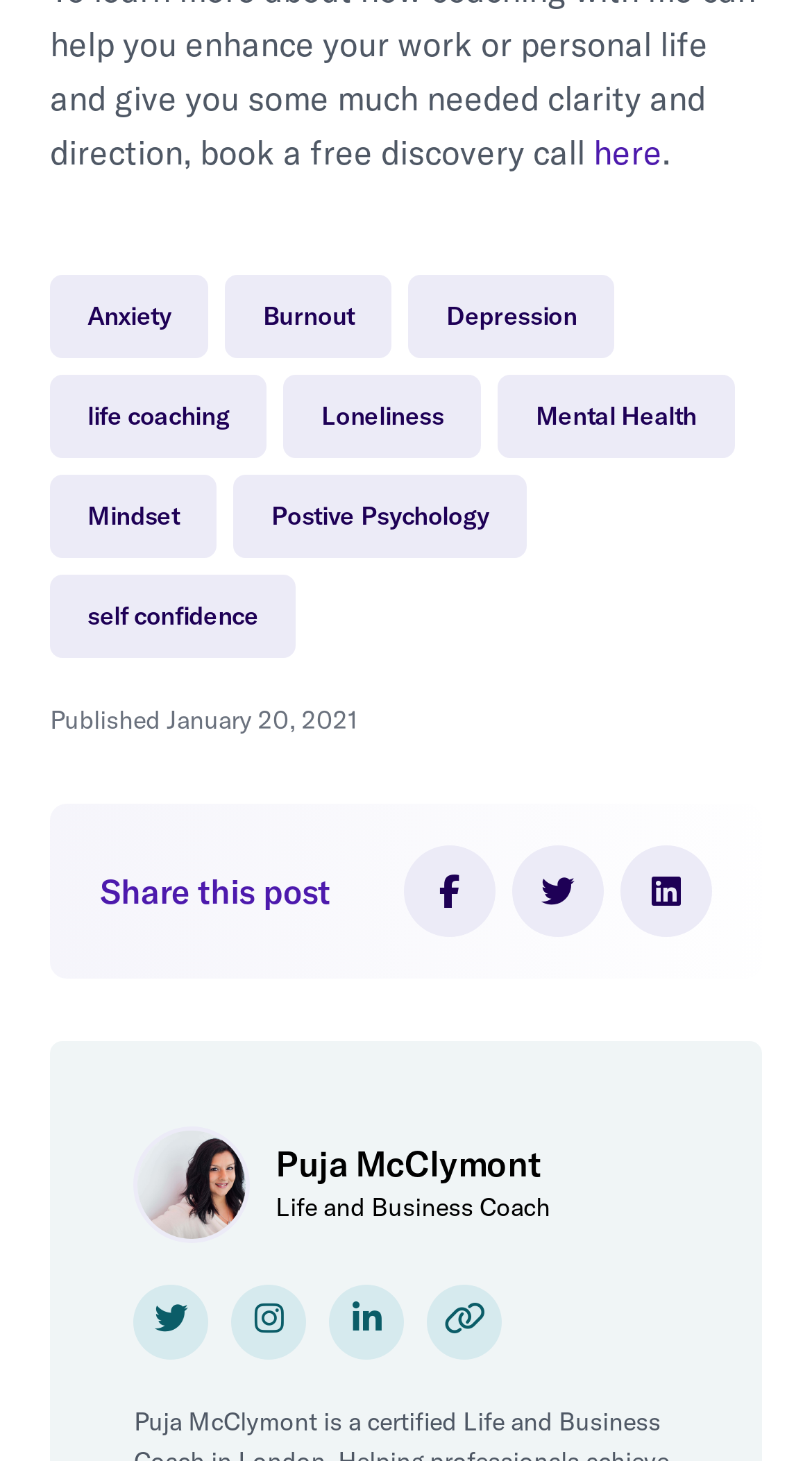Can you look at the image and give a comprehensive answer to the question:
What is the profession of Puja McClymont?

I found the profession of Puja McClymont by looking at the static text element that says 'Life and Business Coach' which is located below the image of Puja McClymont.